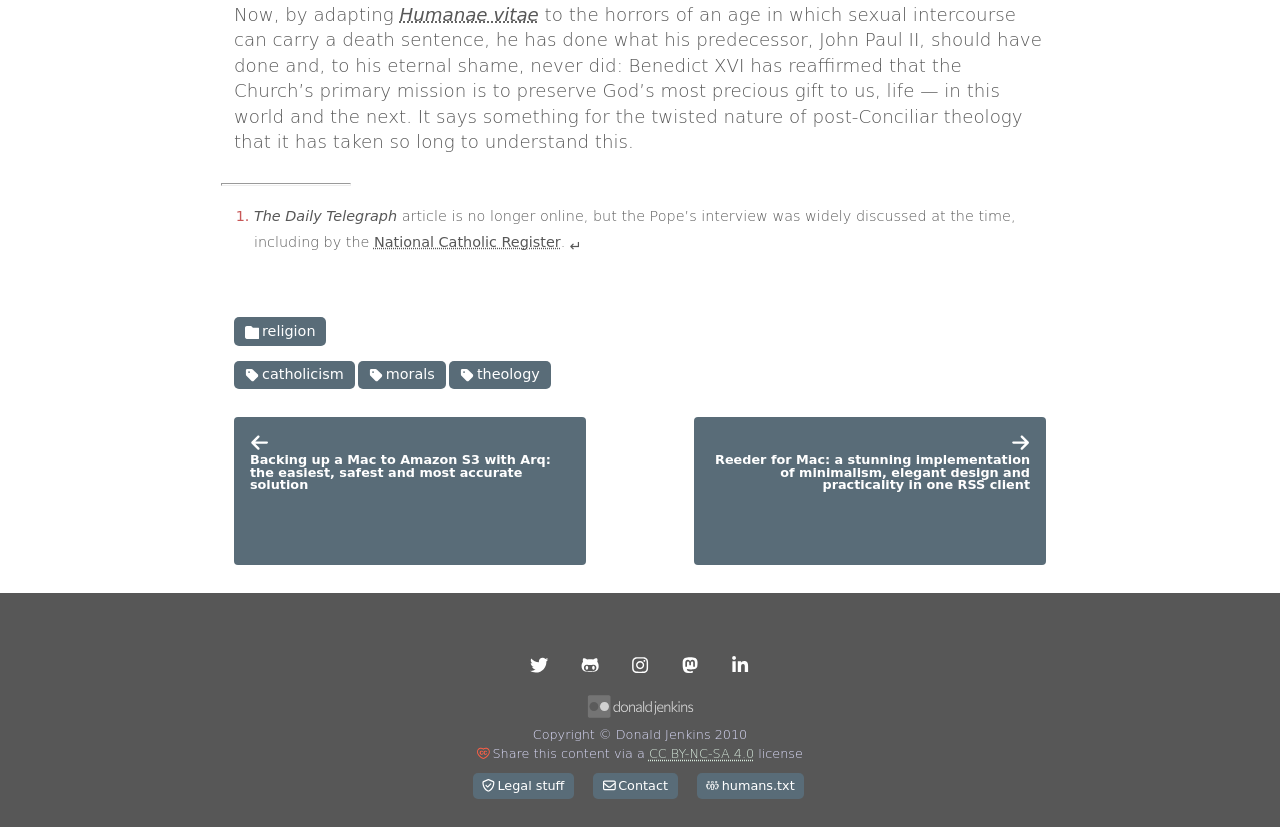What is the main topic of the article?
Refer to the image and respond with a one-word or short-phrase answer.

Catholicism